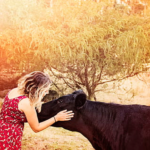What is the theme reflected in this moment?
Using the information presented in the image, please offer a detailed response to the question.

The caption states that this heartwarming moment reflects the themes of 'companionship and the nurturing care that can exist between people and livestock', highlighting the importance of understanding and compassion in animal husbandry.